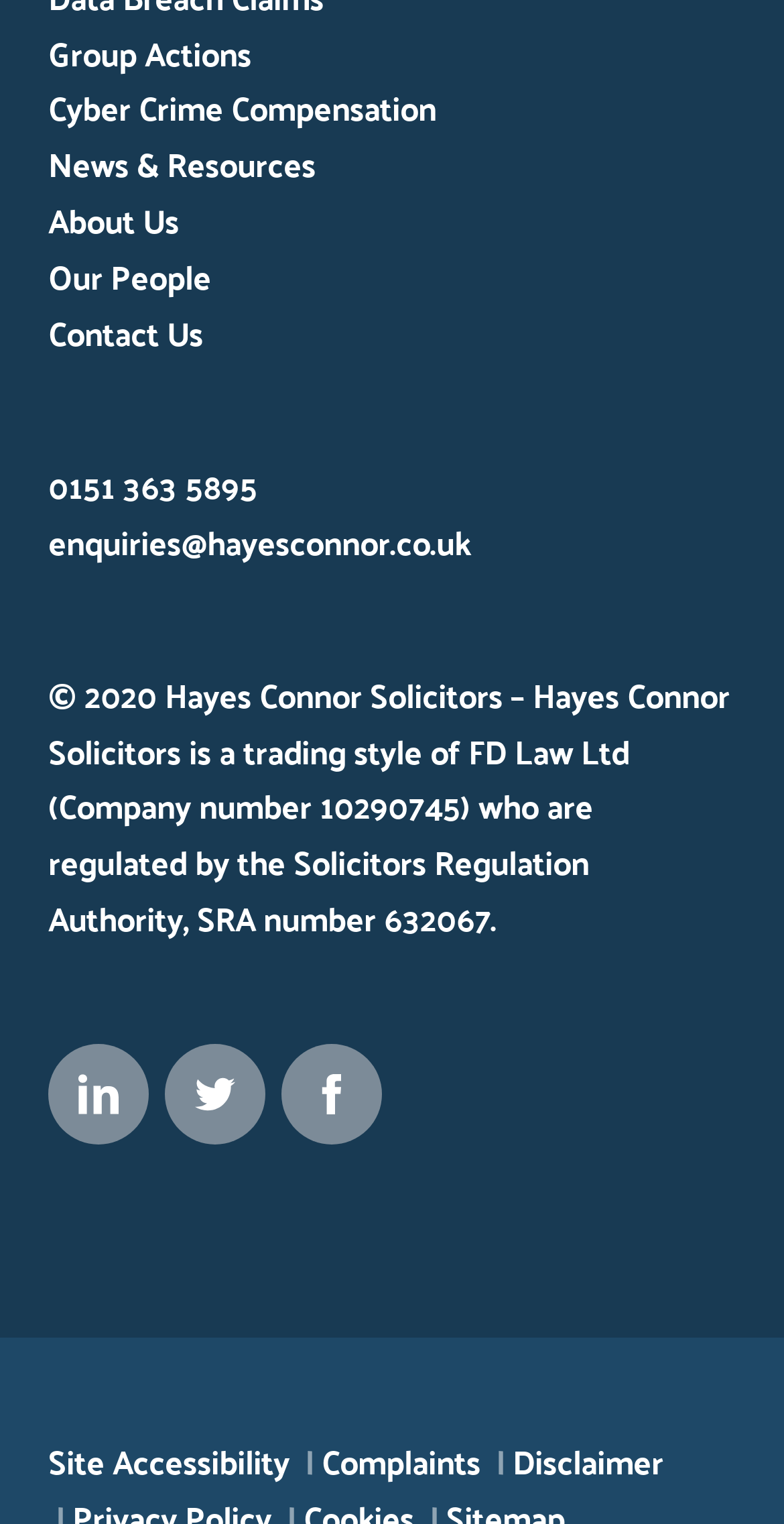Using the format (top-left x, top-left y, bottom-right x, bottom-right y), provide the bounding box coordinates for the described UI element. All values should be floating point numbers between 0 and 1: Complaints

[0.41, 0.94, 0.613, 0.978]